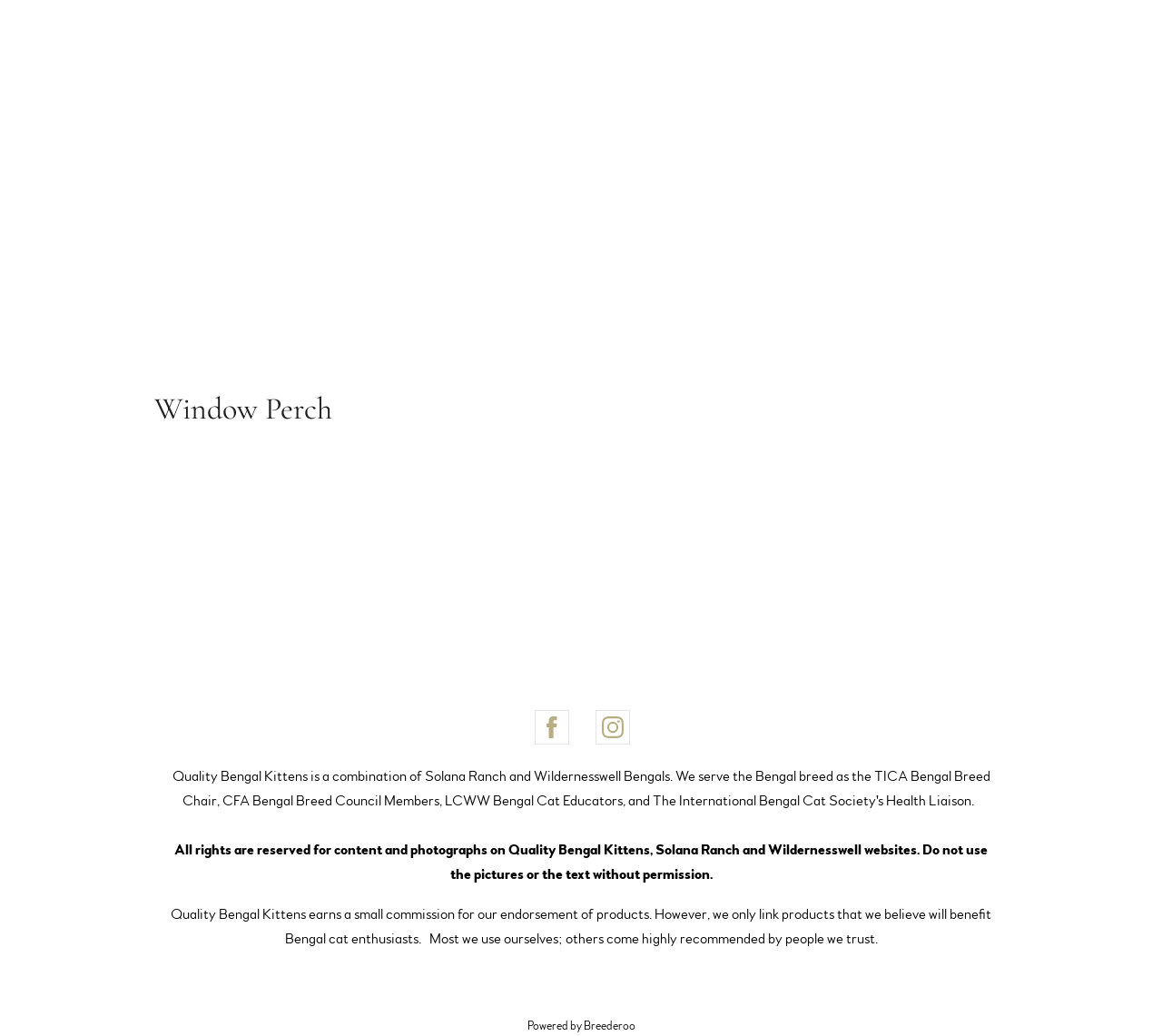Identify the bounding box coordinates for the UI element described as: "Powered by Breederoo".

[0.454, 0.984, 0.546, 0.997]